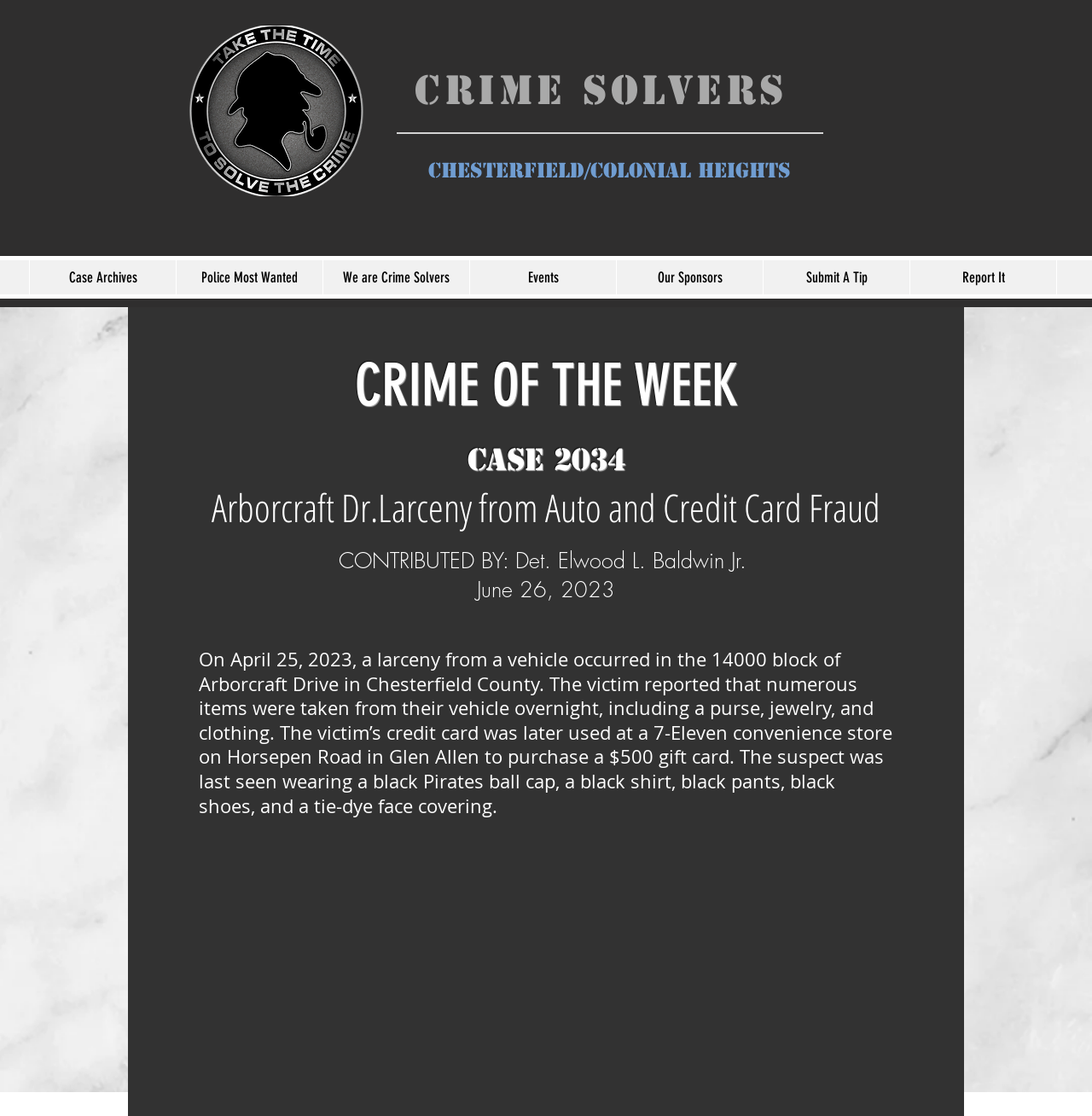Please provide a comprehensive answer to the question below using the information from the image: What was purchased with the stolen credit card?

The answer can be found by reading the StaticText element that describes the crime, which states 'The victim’s credit card was later used at a 7-Eleven convenience store on Horsepen Road in Glen Allen to purchase a $500 gift card.'